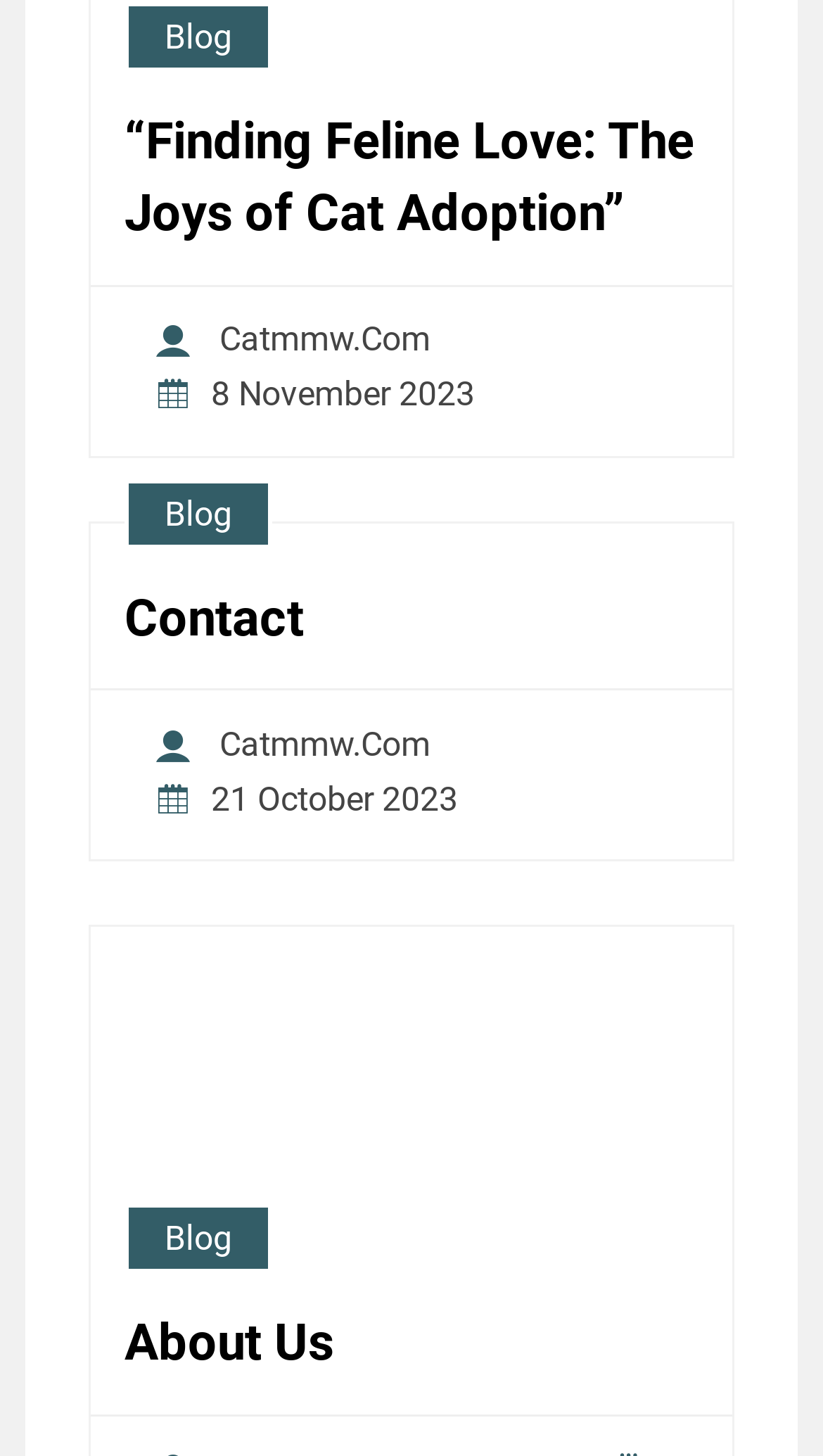What is the website's domain name?
Using the picture, provide a one-word or short phrase answer.

Catmmw.Com